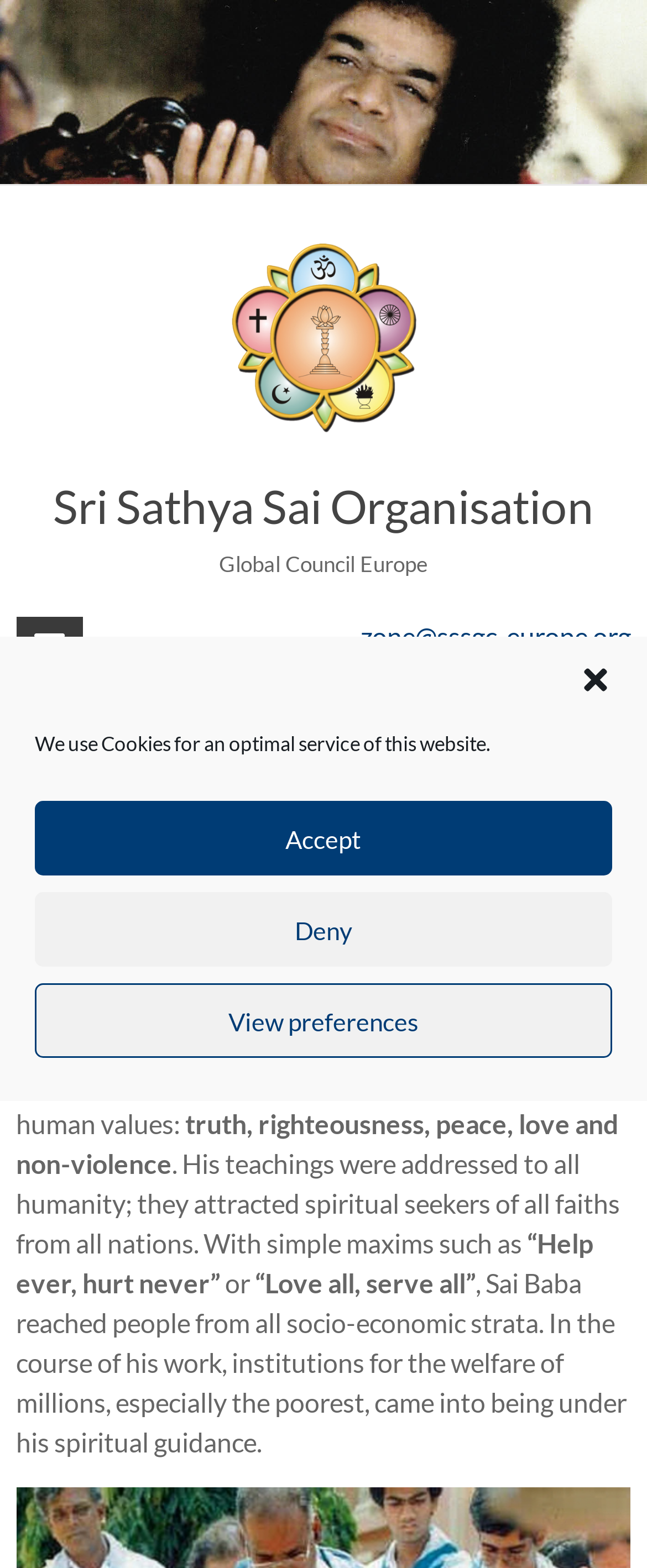Describe every aspect of the webpage in a detailed manner.

The webpage is dedicated to Sri Sathya Sai Baba, an Indian spiritual teacher. At the top, there is a logo of the Sri Sathya Sai Organisation, accompanied by a link to the organisation's website. Below the logo, there is a heading that reads "Sri Sathya Sai Organisation". 

On the top-right corner, there is a dialog box for managing cookie consent, which contains a message about the use of cookies on the website. The dialog box has buttons to close, accept, deny, or view preferences.

Below the dialog box, there is a section with links to the Sri Sathya Sai Organisation's website, Facebook, Instagram, and YouTube pages. 

The main content of the webpage is about Sri Sathya Sai Baba's life and teachings. There is a heading that reads "Sri Sathya Sai Baba", followed by a brief biography that describes him as an Indian spiritual teacher who emphasized universal human values such as truth, righteousness, peace, love, and non-violence. His teachings are described as being addressed to all humanity, attracting spiritual seekers from all faiths and nations. The biography also mentions his simple maxims, such as "Help ever, hurt never" and "Love all, serve all", which reached people from all socio-economic backgrounds. 

Throughout the webpage, there are several links and buttons, but the overall focus is on providing information about Sri Sathya Sai Baba's life and teachings.